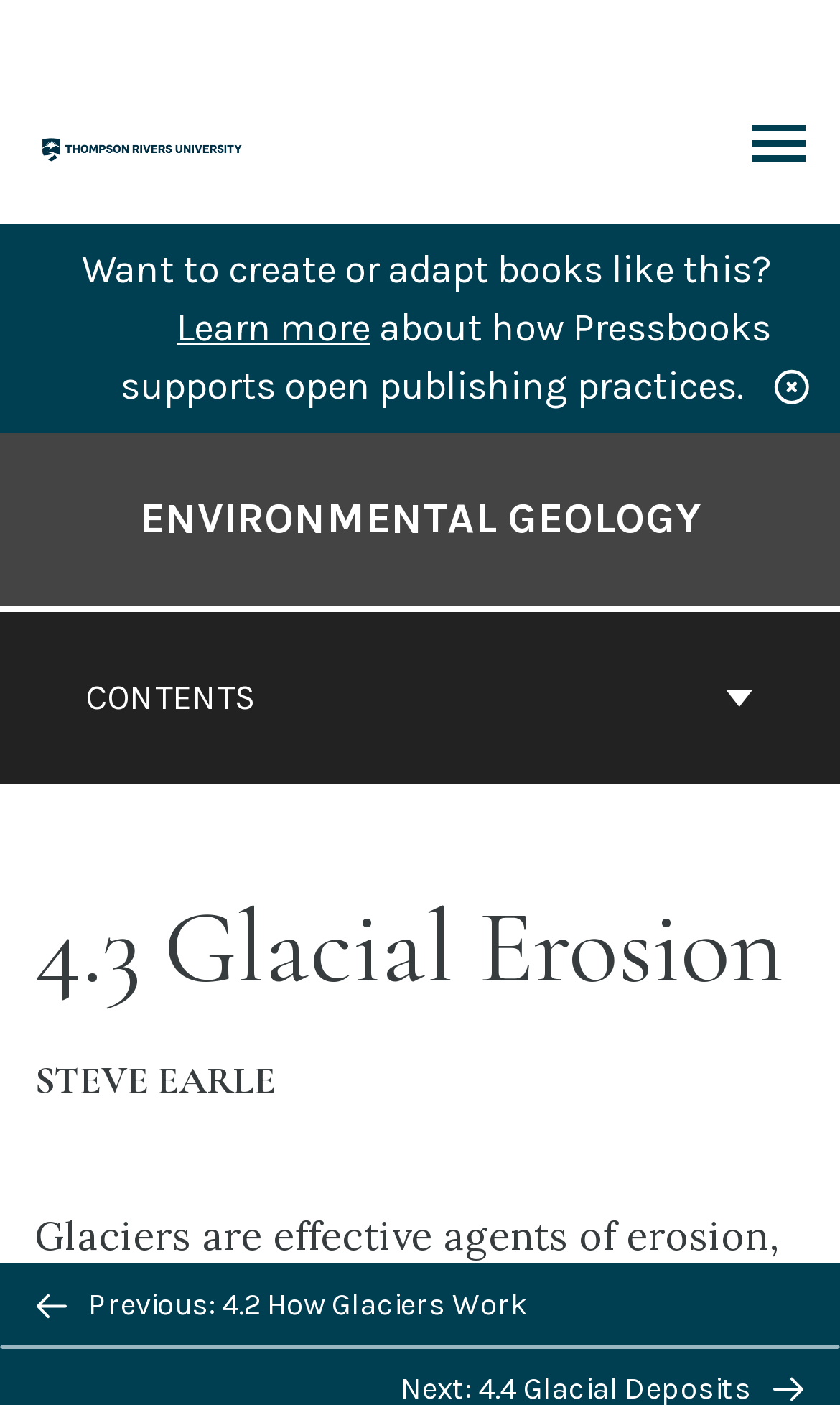Given the description Previous: 4.2 How Glaciers Work, predict the bounding box coordinates of the UI element. Ensure the coordinates are in the format (top-left x, top-left y, bottom-right x, bottom-right y) and all values are between 0 and 1.

[0.0, 0.899, 1.0, 0.959]